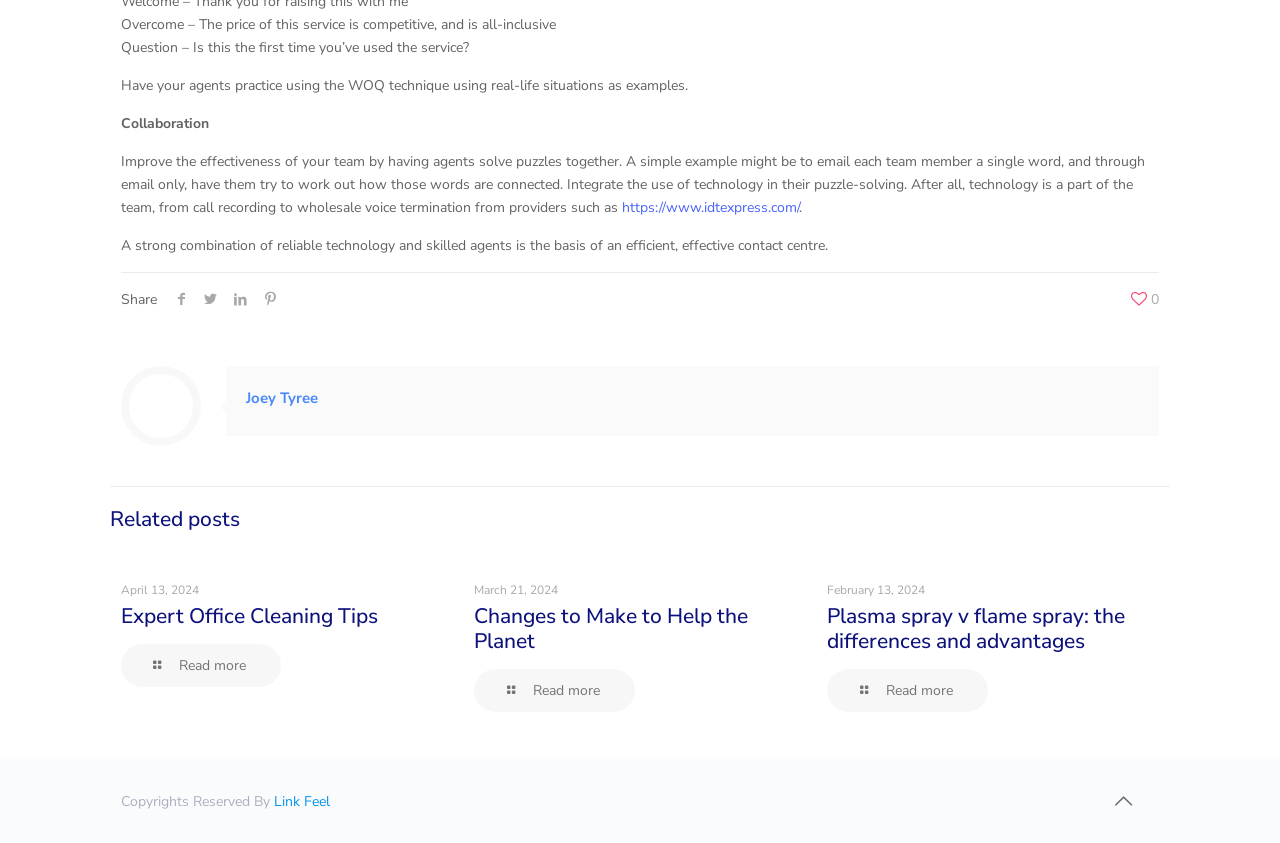Indicate the bounding box coordinates of the clickable region to achieve the following instruction: "Share this article."

[0.094, 0.344, 0.122, 0.367]